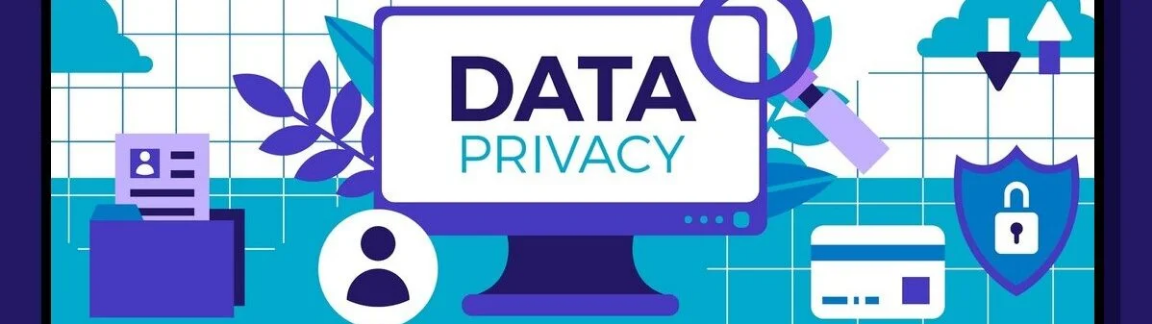What is added to the background to contrast with technological elements?
Using the information from the image, give a concise answer in one word or a short phrase.

Leafy plants